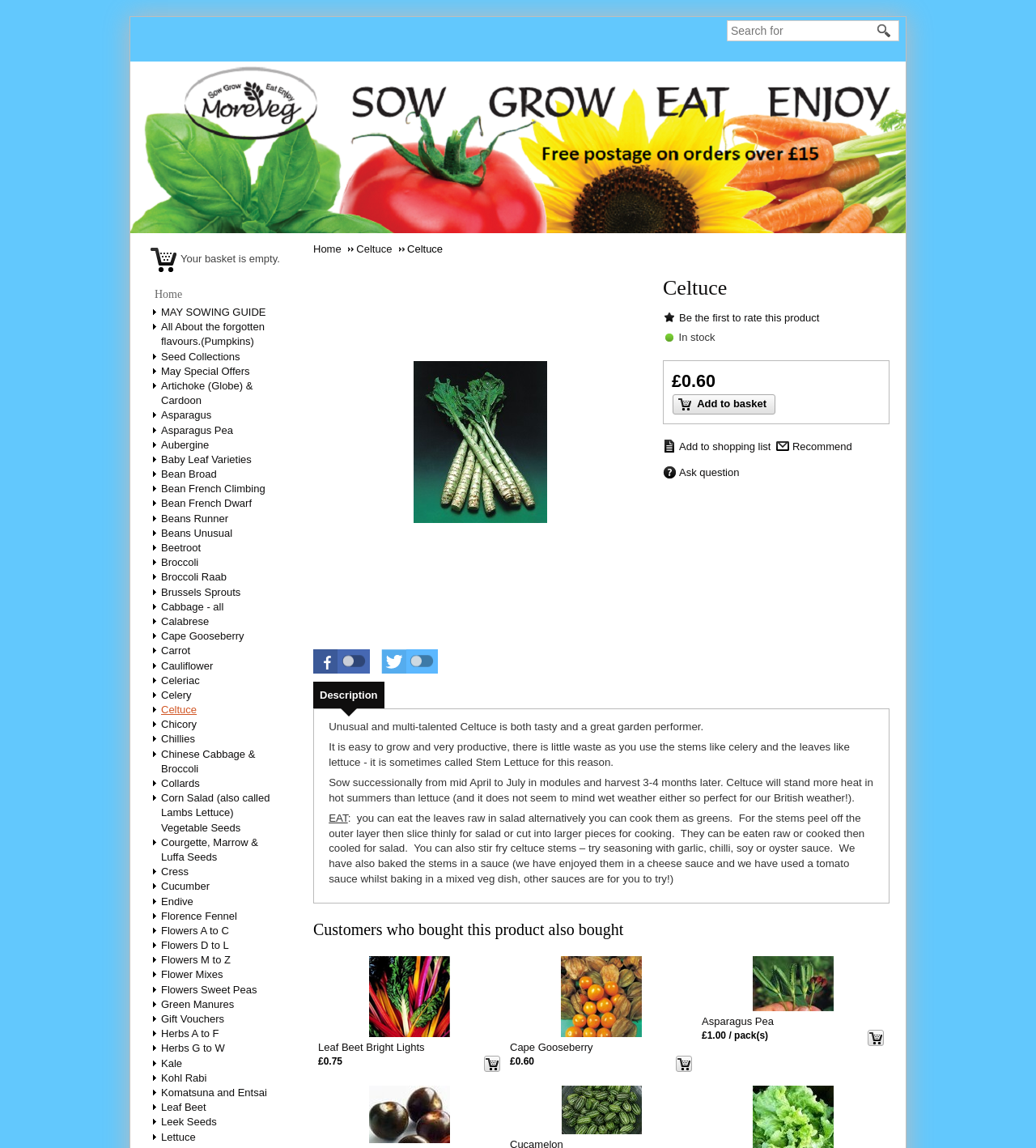What is the last link on the webpage?
Provide a comprehensive and detailed answer to the question.

The last link on the webpage can be determined by looking at the link element with the text 'Chinese Cabbage & Broccoli' which is located at the bottom of the webpage.